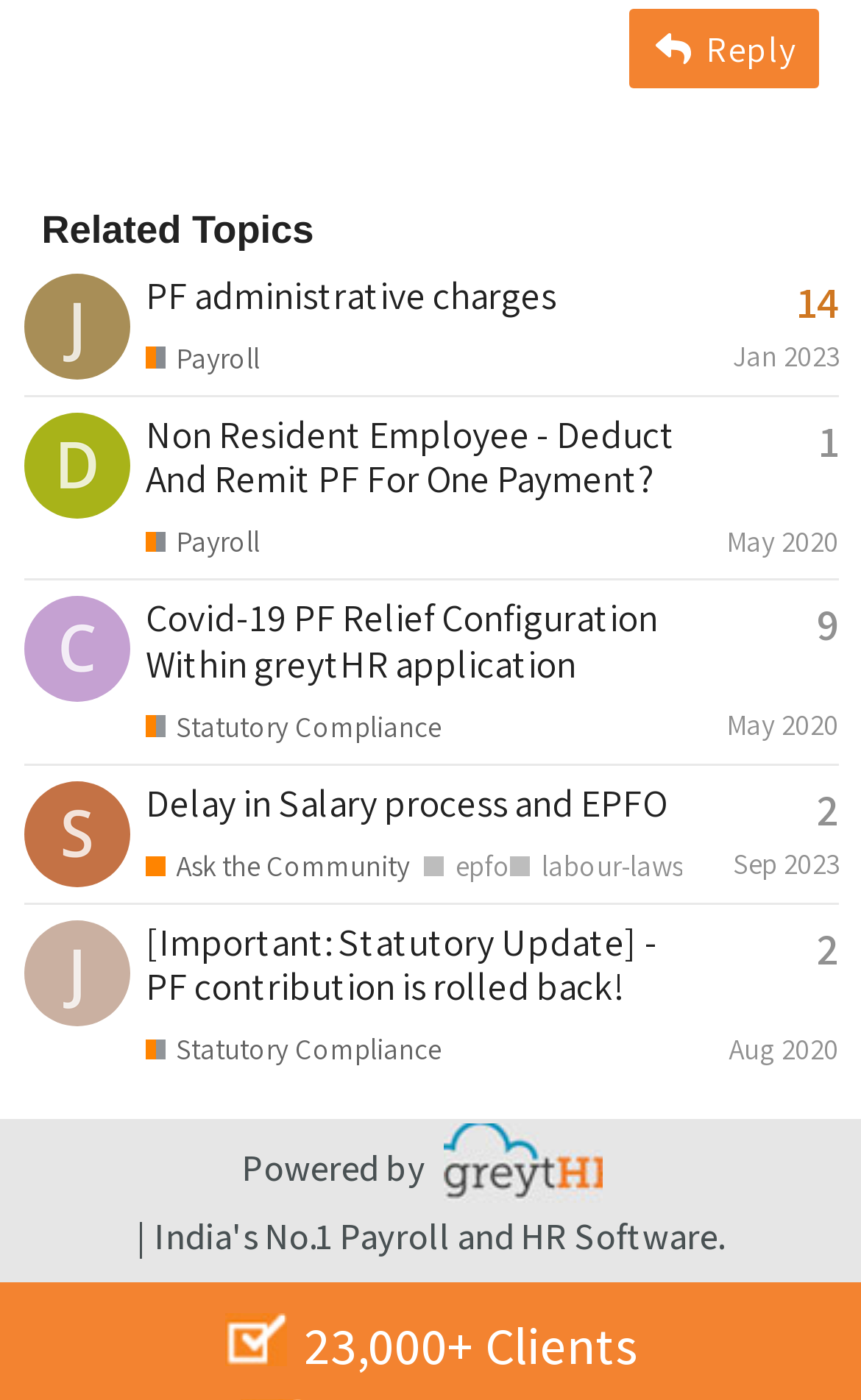How many clients does the platform have?
Using the image as a reference, answer with just one word or a short phrase.

23,000+